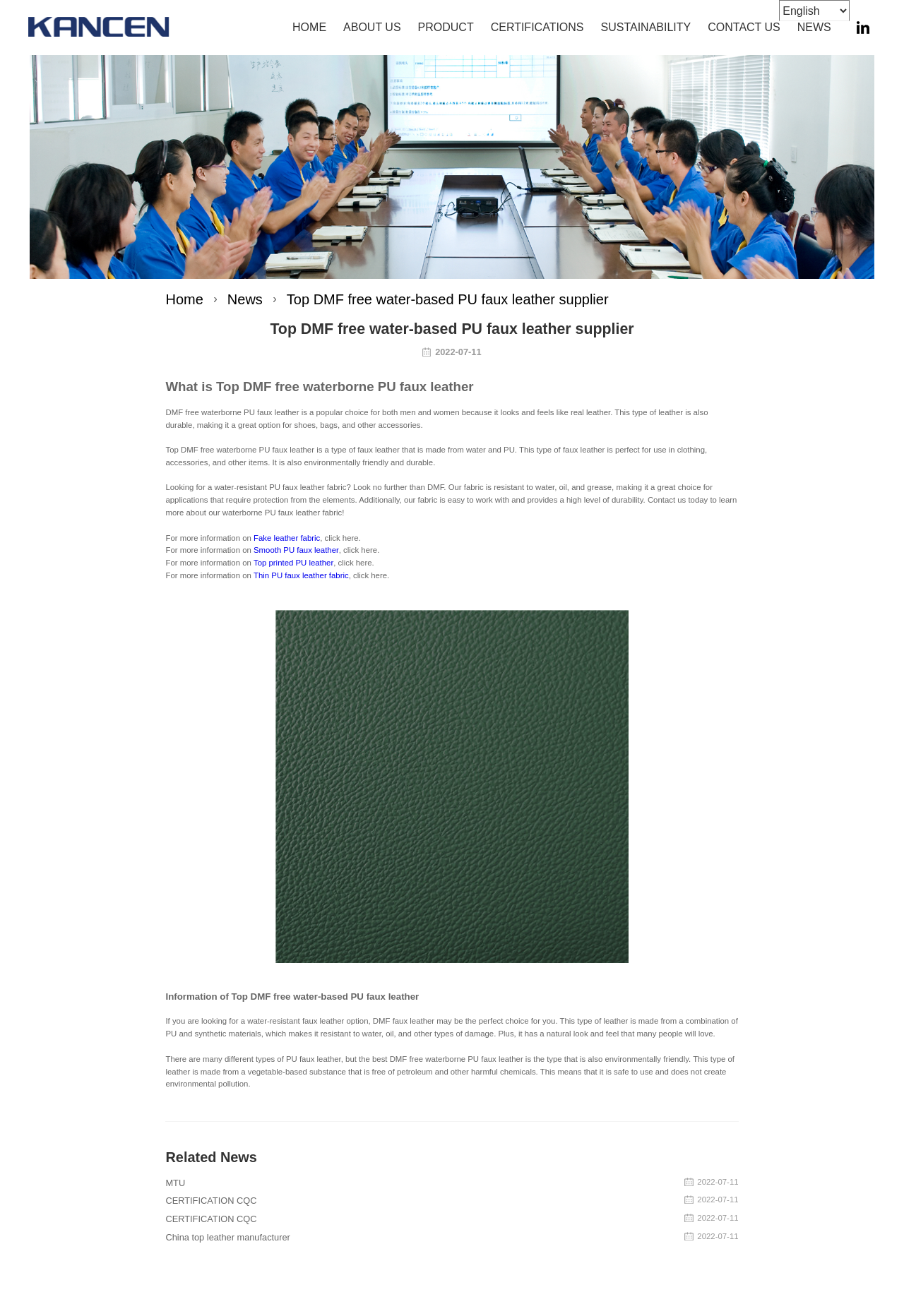Identify the bounding box for the UI element that is described as follows: "CERTIFICATION CQC 2022-07-11".

[0.183, 0.922, 0.817, 0.931]